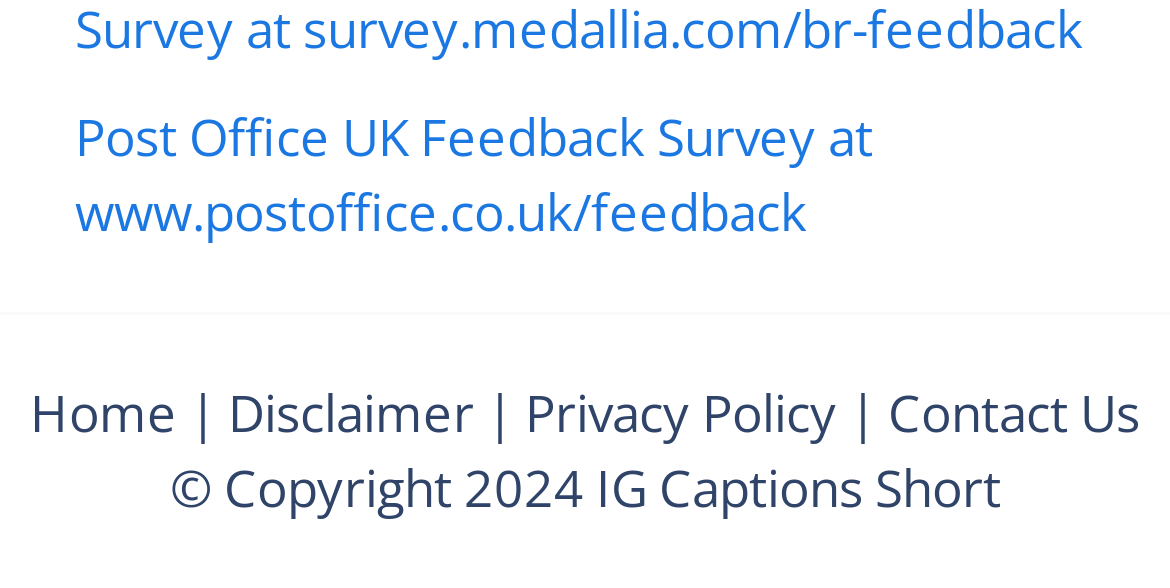What is the text between the 'Home' and 'Disclaimer' links?
Please provide a single word or phrase based on the screenshot.

|